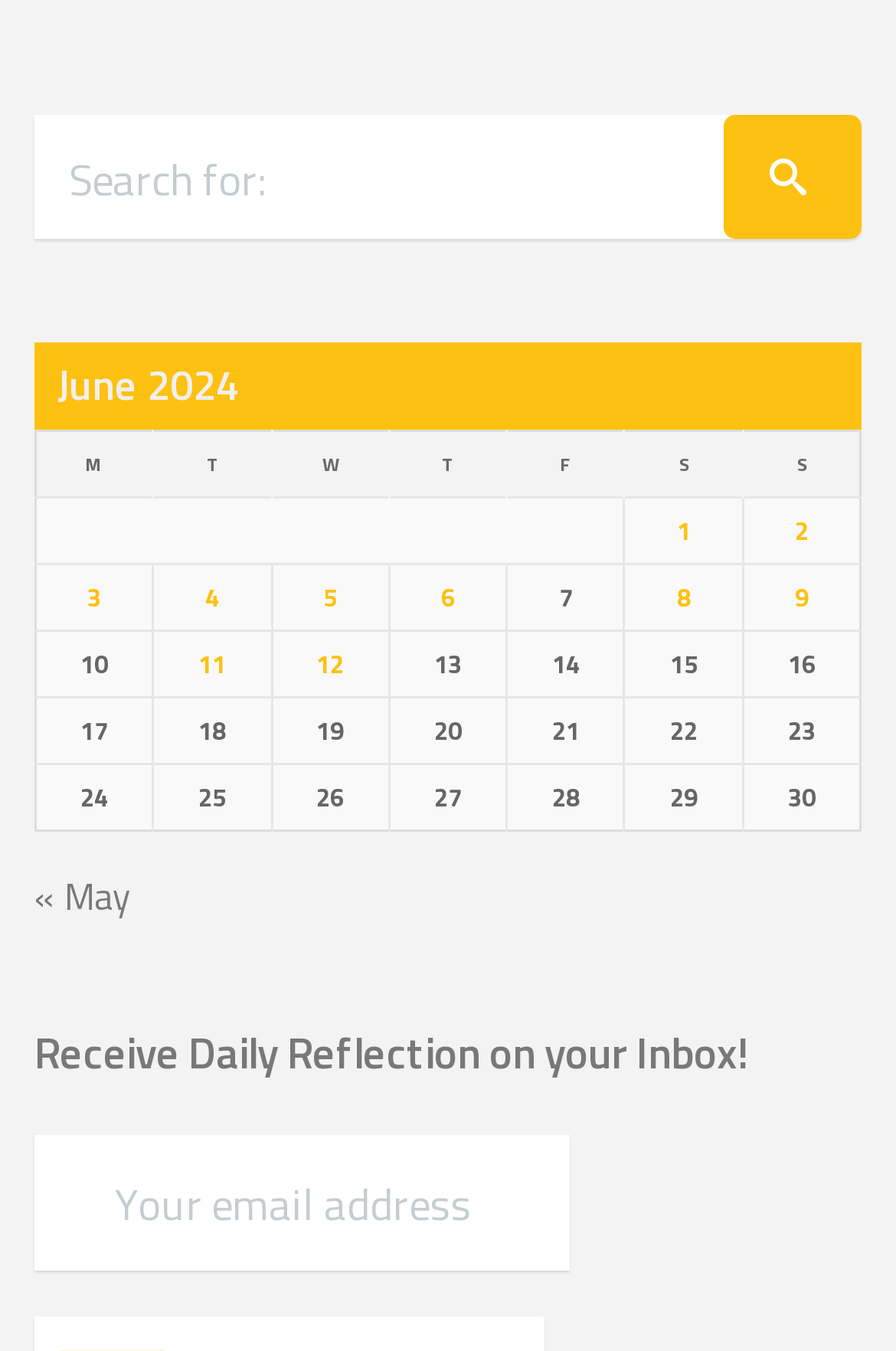Show me the bounding box coordinates of the clickable region to achieve the task as per the instruction: "Enter your email address".

[0.038, 0.839, 0.636, 0.94]